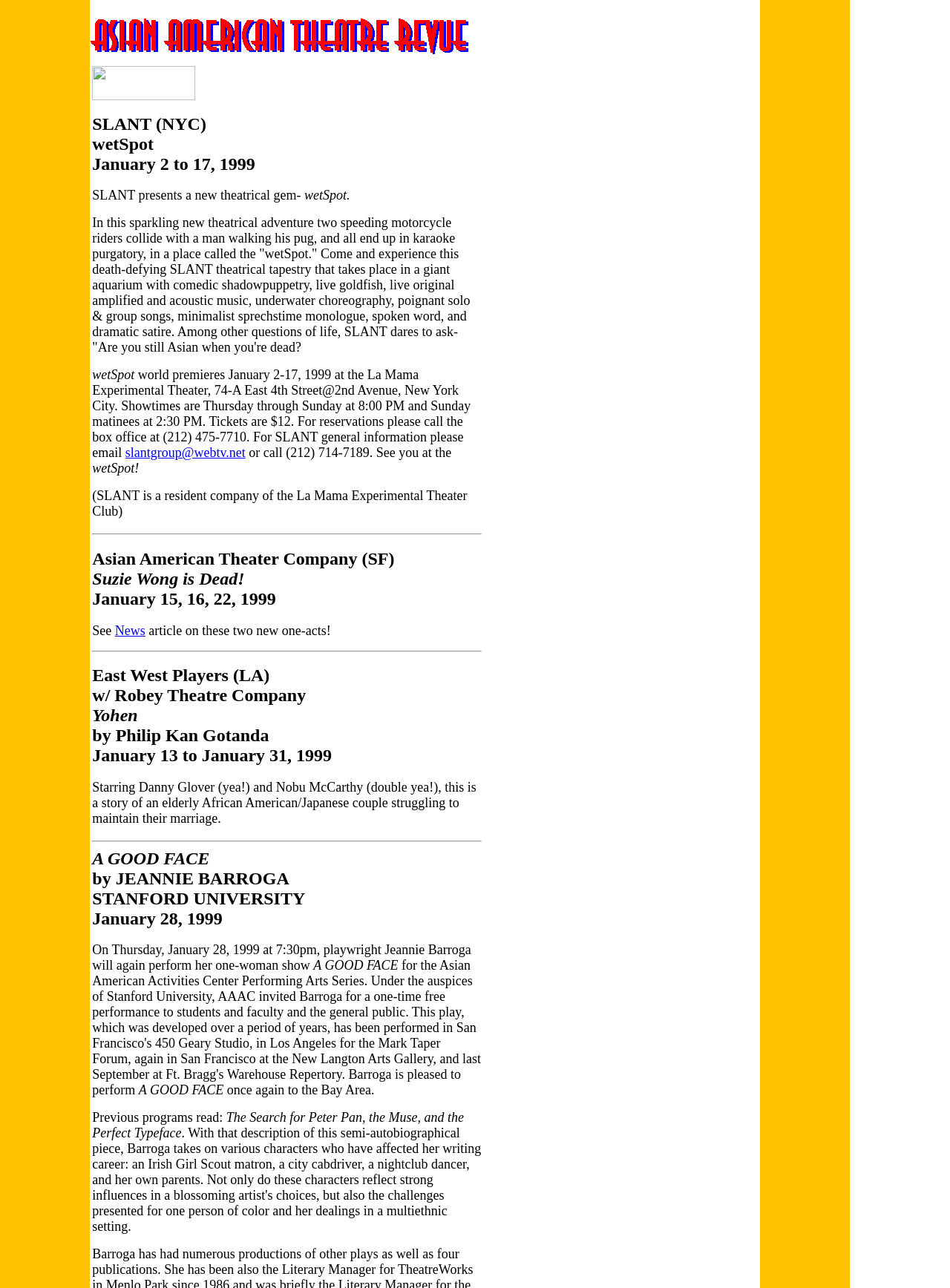How many events are listed on this calendar?
Look at the screenshot and provide an in-depth answer.

I counted the number of headings that describe events, which are 'SLANT (NYC) wetSpot January 2 to 17, 1999', 'Asian American Theater Company (SF) Suzie Wong is Dead! January 15, 16, 22, 1999', 'East West Players (LA) w/ Robey Theatre Company Yohen by Philip Kan Gotanda January 13 to January 31, 1999', 'A GOOD FACE by JEANNIE BARROGA STANFORD UNIVERSITY January 28, 1999', and 'The Search for Peter Pan, the Muse, and the Perfect Typeface'. There are 5 events in total.